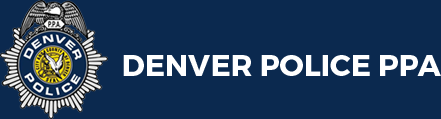What do the stylized wings symbolize?
Refer to the image and give a detailed answer to the question.

The caption explains that the stylized wings flanking the badge symbolize protection and support, which are essential aspects of the Denver Police Protective Association's mission.